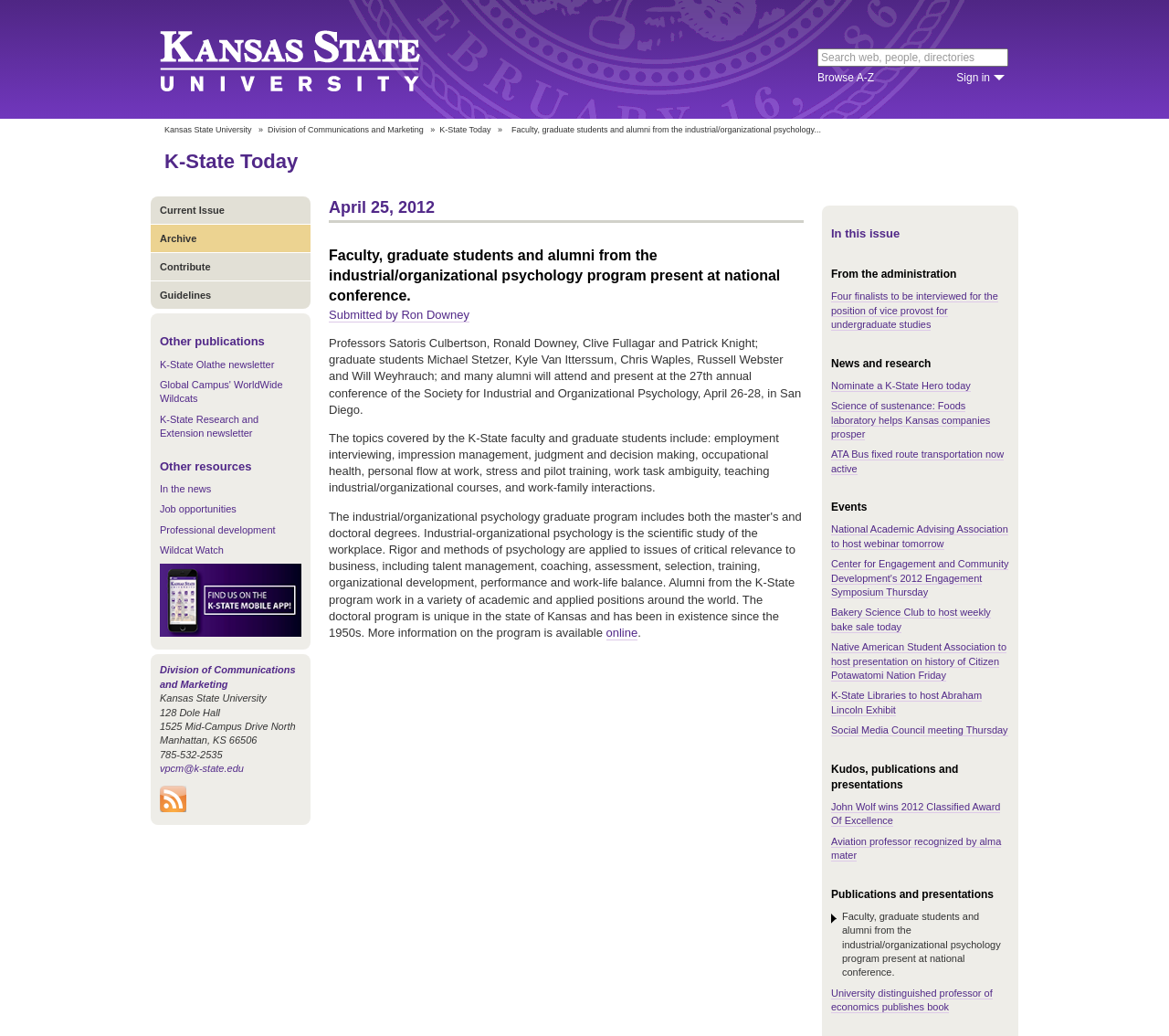Identify and provide the main heading of the webpage.

Kansas State University